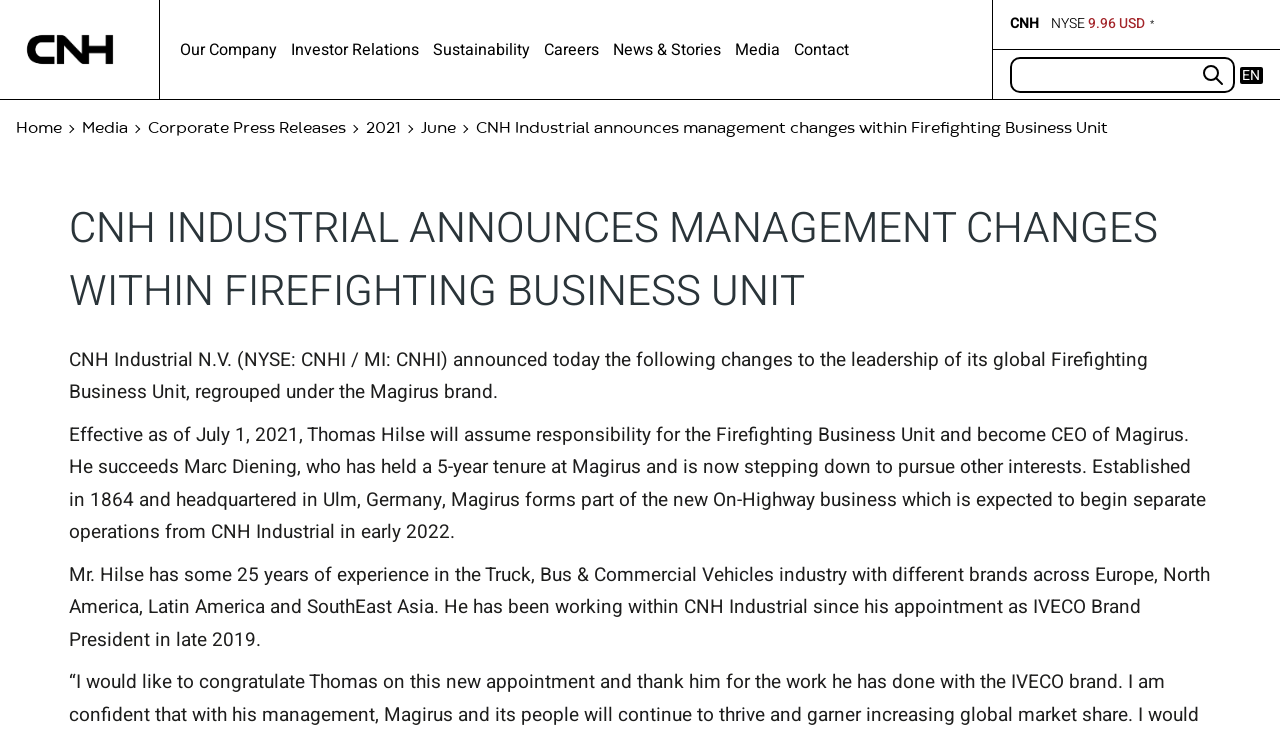Can you pinpoint the bounding box coordinates for the clickable element required for this instruction: "Click on Our Company"? The coordinates should be four float numbers between 0 and 1, i.e., [left, top, right, bottom].

[0.141, 0.051, 0.216, 0.084]